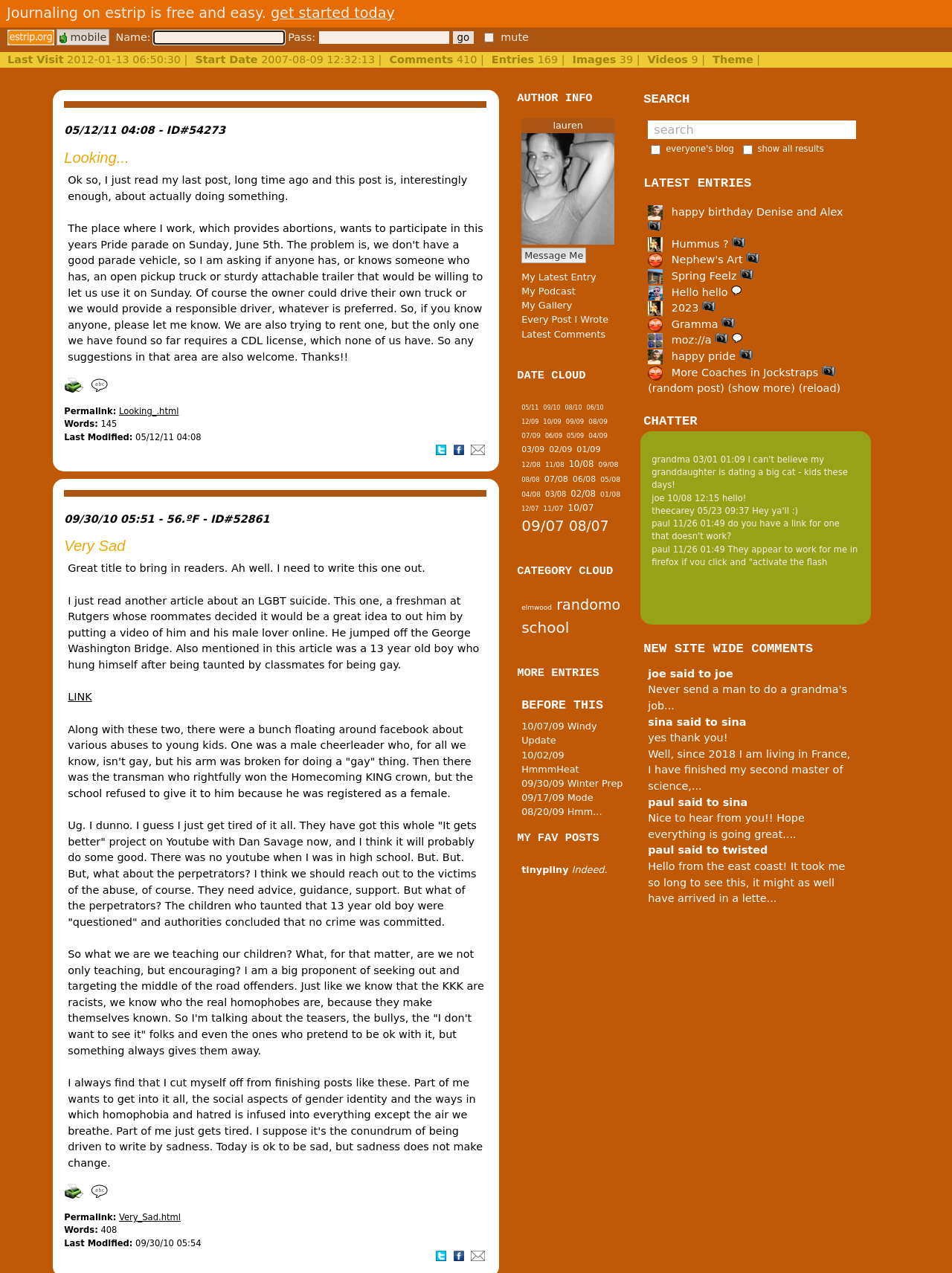Show me the bounding box coordinates of the clickable region to achieve the task as per the instruction: "click get started today".

[0.284, 0.004, 0.415, 0.017]